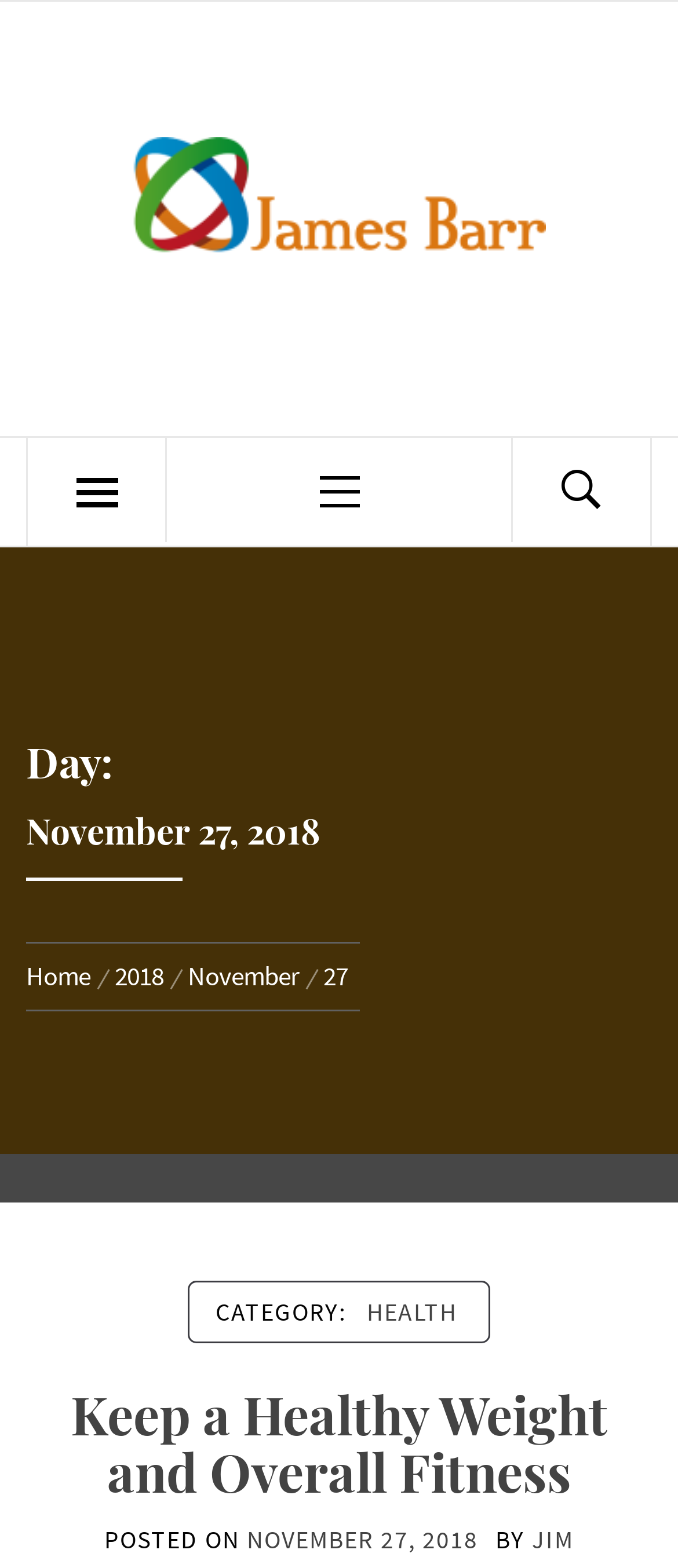Could you specify the bounding box coordinates for the clickable section to complete the following instruction: "Check the post date"?

[0.364, 0.972, 0.705, 0.992]